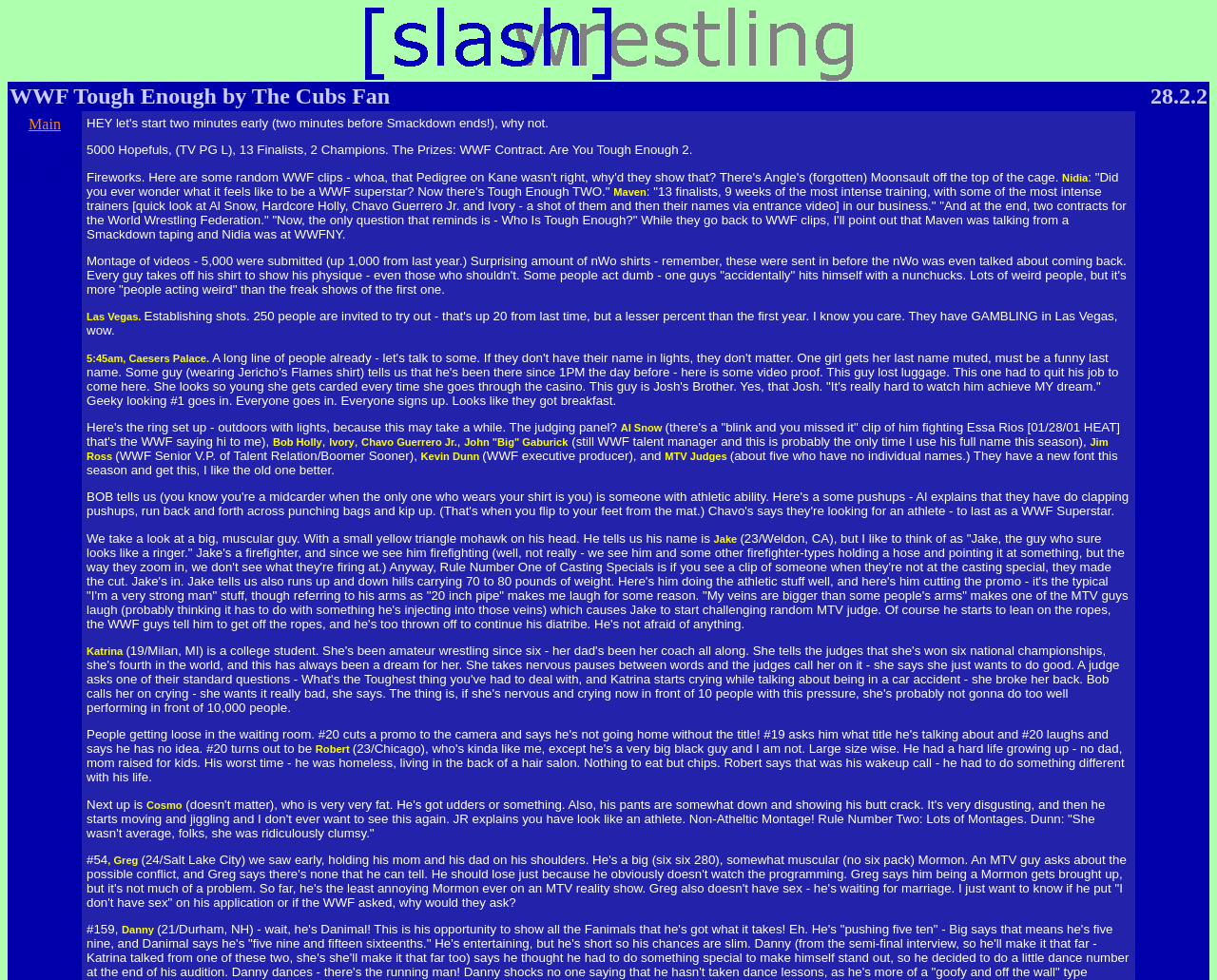Locate the UI element that matches the description Main in the webpage screenshot. Return the bounding box coordinates in the format (top-left x, top-left y, bottom-right x, bottom-right y), with values ranging from 0 to 1.

[0.024, 0.118, 0.05, 0.135]